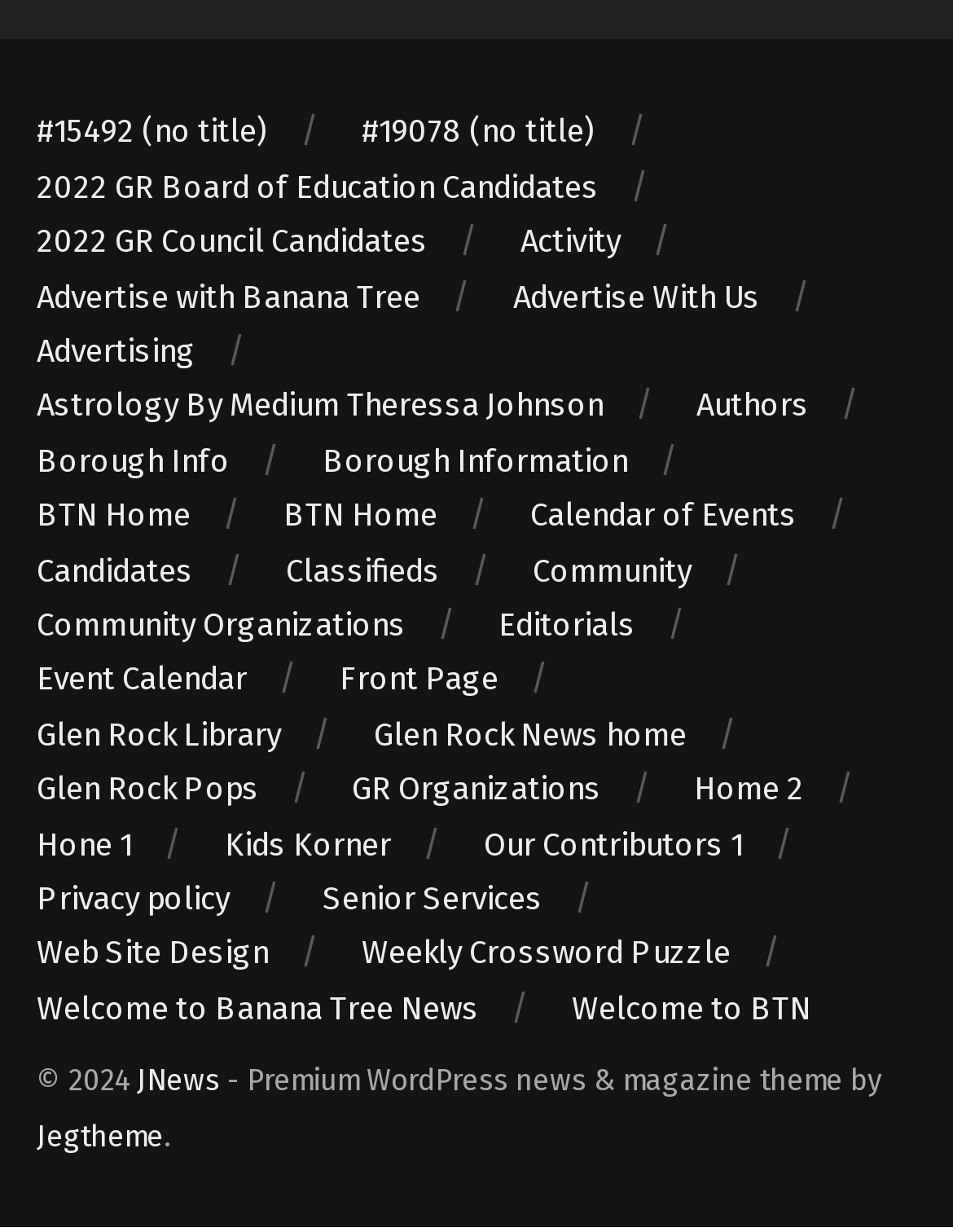Can you give a comprehensive explanation to the question given the content of the image?
What is the purpose of the 'Advertise with Banana Tree' link?

The link 'Advertise with Banana Tree' is likely intended for businesses or individuals who want to advertise on the website, as it is placed alongside other links related to advertising, such as 'Advertise With Us' and 'Advertising'.